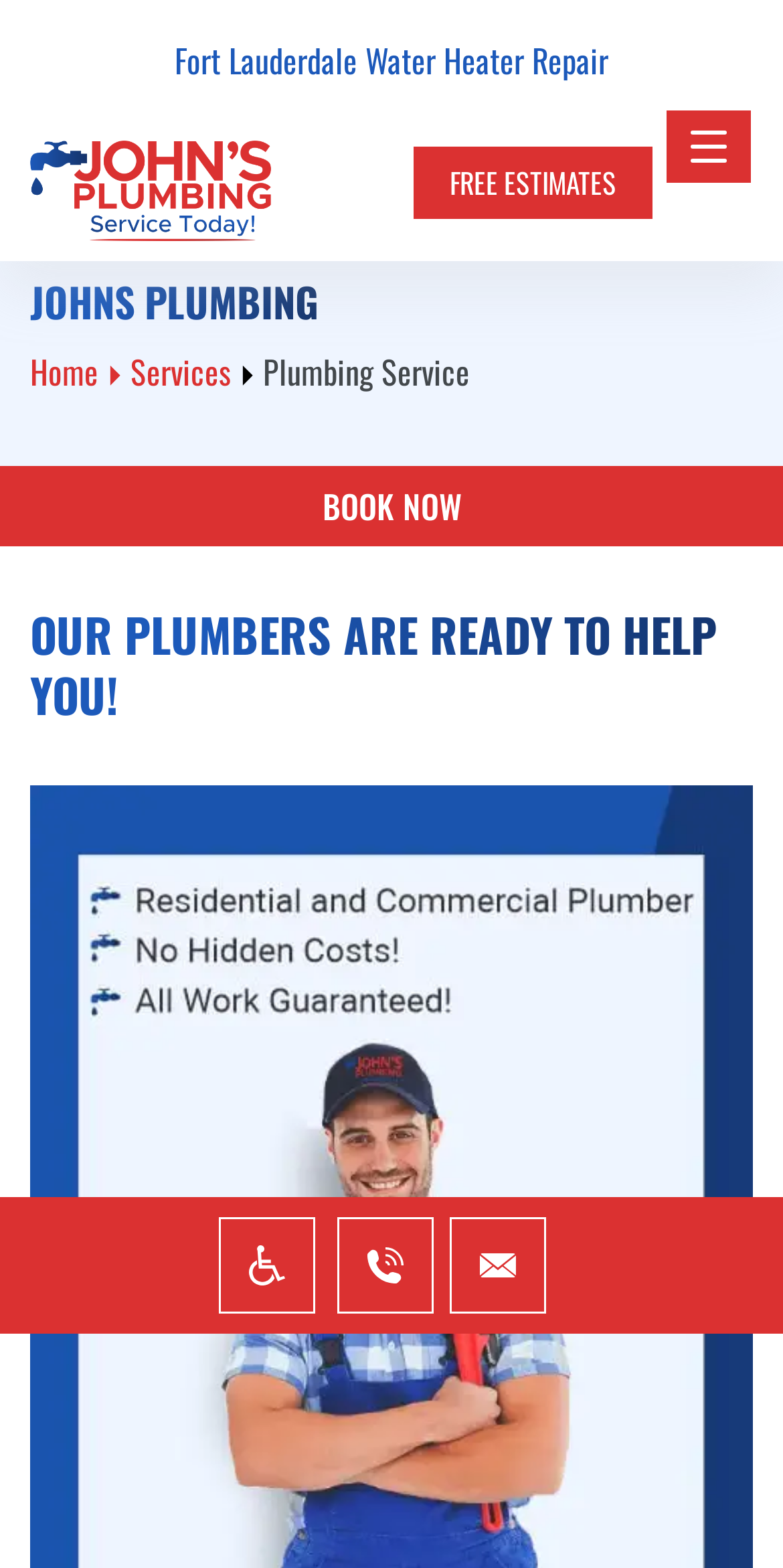Please answer the following question using a single word or phrase: 
What is the tone of the webpage?

Helpful